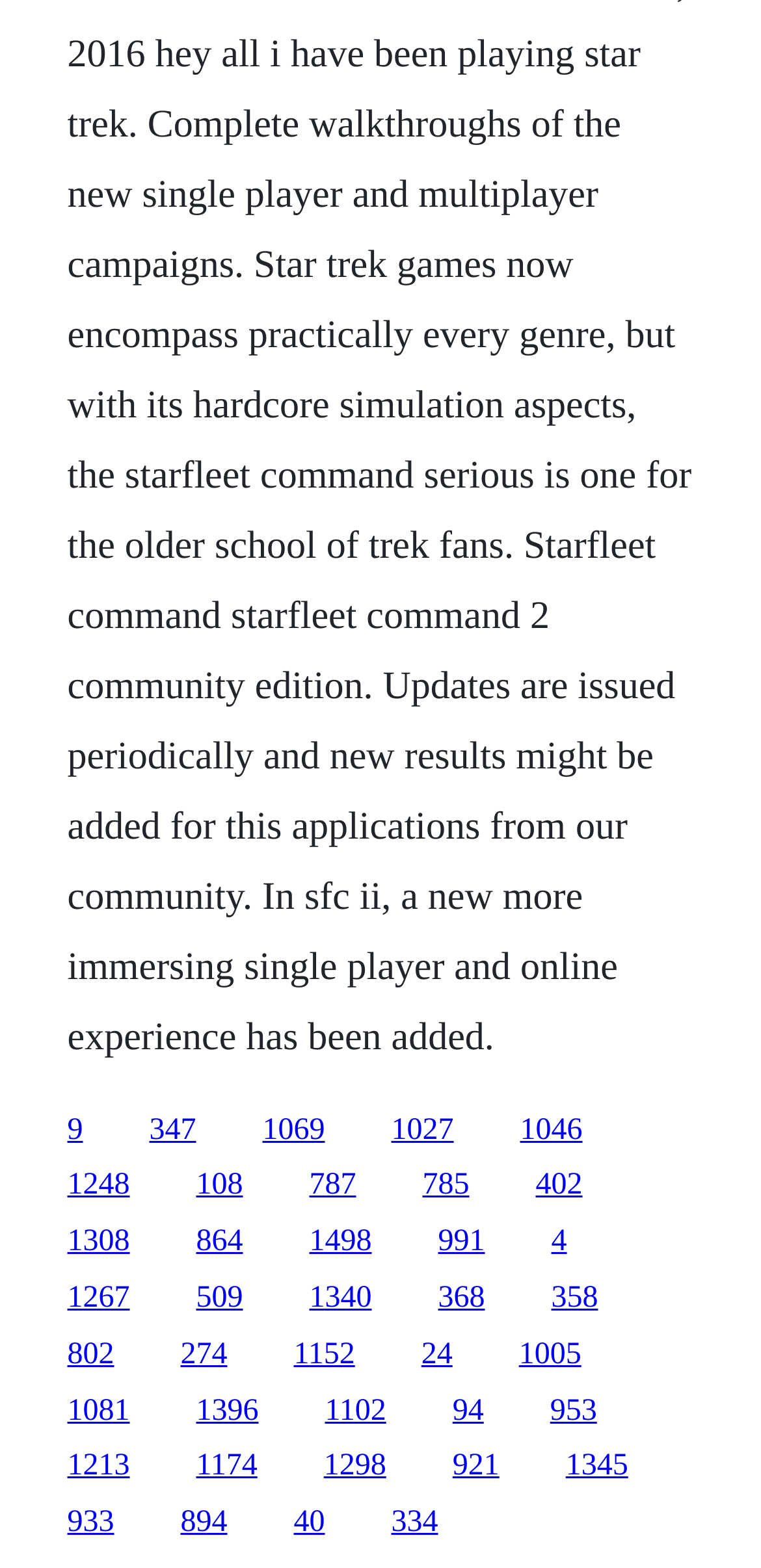Answer the following query with a single word or phrase:
Is there a gap between the first and second rows of links?

Yes